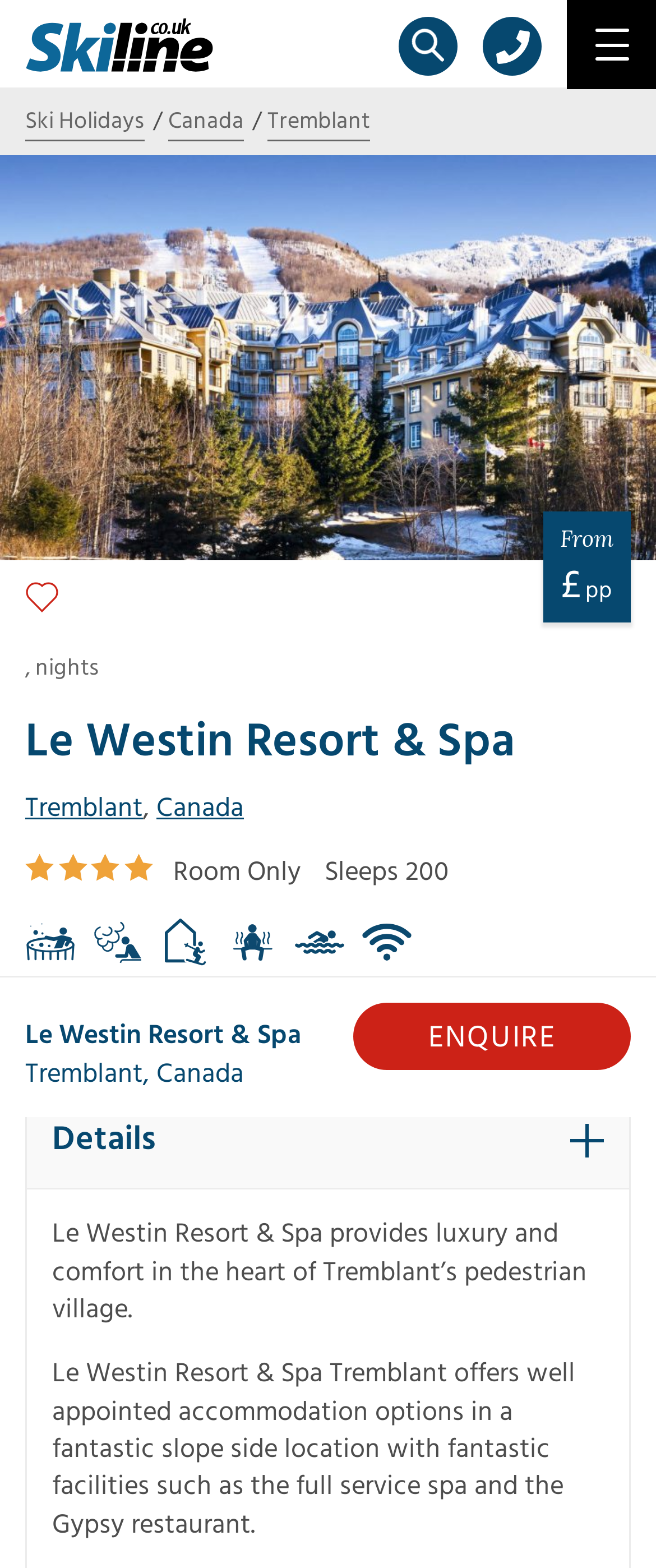Give a detailed overview of the webpage's appearance and contents.

The webpage is about Le Westin Resort & Spa, located in the heart of Tremblant's pedestrian village, Canada. At the top left, there is a logo of Ski Line, accompanied by a link to Ski Line. Next to it, there is a link to call Ski Line. The resort's name, "Le Westin Resort & Spa", and its location, "Tremblant, Canada", are displayed prominently below the logo.

Below the resort's name, there are several links to different pages, including "ENQUIRE", "Ski Holidays", "Canada", and "Tremblant". A large image of the resort takes up most of the width of the page, spanning from the top to about one-third of the way down.

A heading with the resort's name is centered near the top of the page. Below it, there are links to "Tremblant" and "Canada", separated by a comma. Further down, there are details about the resort, including "Room Only" and "Sleeps 200" options.

On the right side of the page, there are several links with no text, represented by a non-breaking space character. Below these links, there is a link to "From £pp" and a button with no text. A link to "VIEW PRICES" is located near the bottom of the page.

When the "Details" button is expanded, it reveals a section with a heading "Details" and two paragraphs of text. The first paragraph describes the resort as providing luxury and comfort in the heart of Tremblant's pedestrian village. The second paragraph elaborates on the resort's amenities, including a full-service spa and a restaurant.